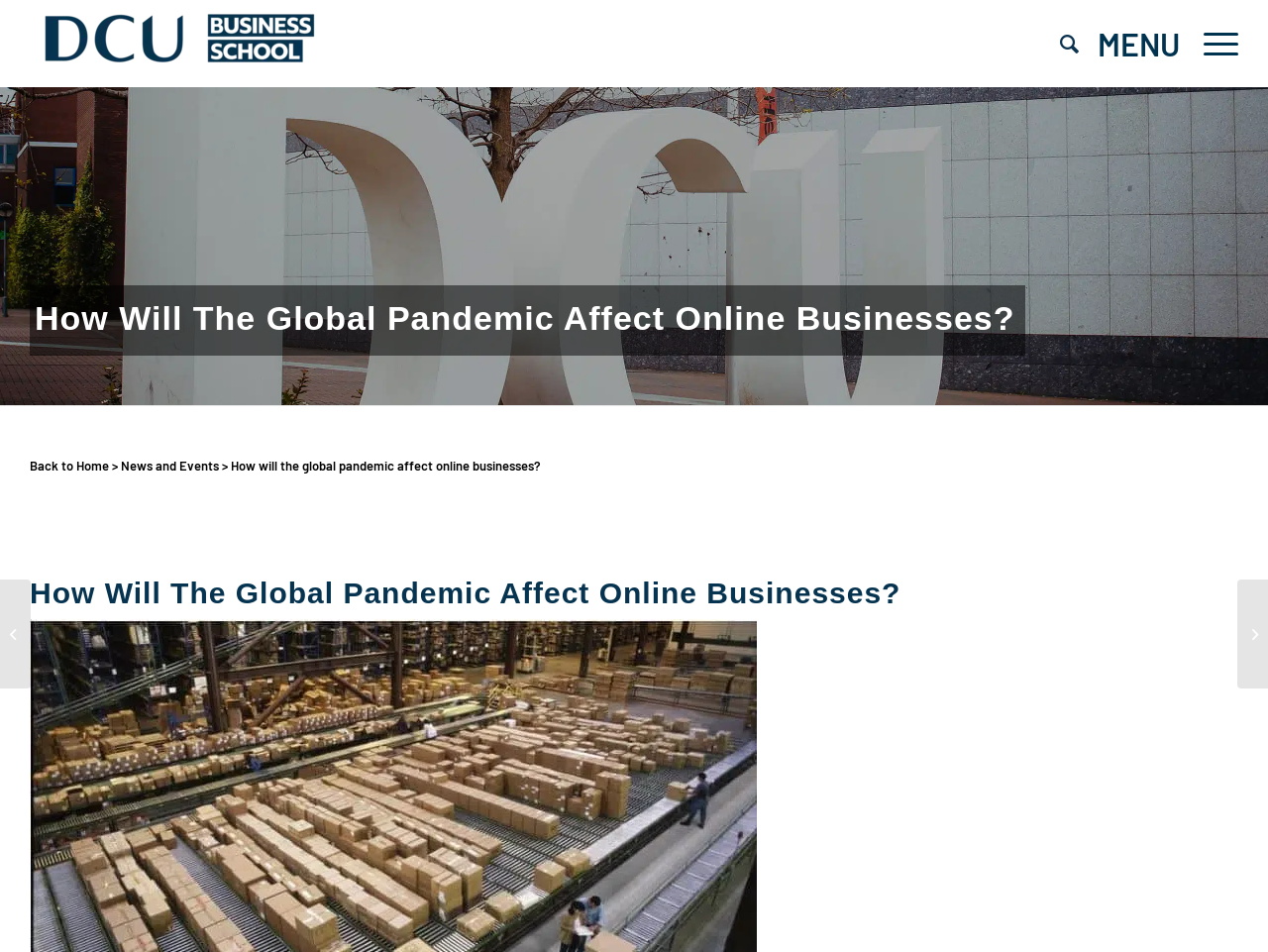Given the element description Search, specify the bounding box coordinates of the corresponding UI element in the format (top-left x, top-left y, bottom-right x, bottom-right y). All values must be between 0 and 1.

[0.826, 0.0, 0.861, 0.092]